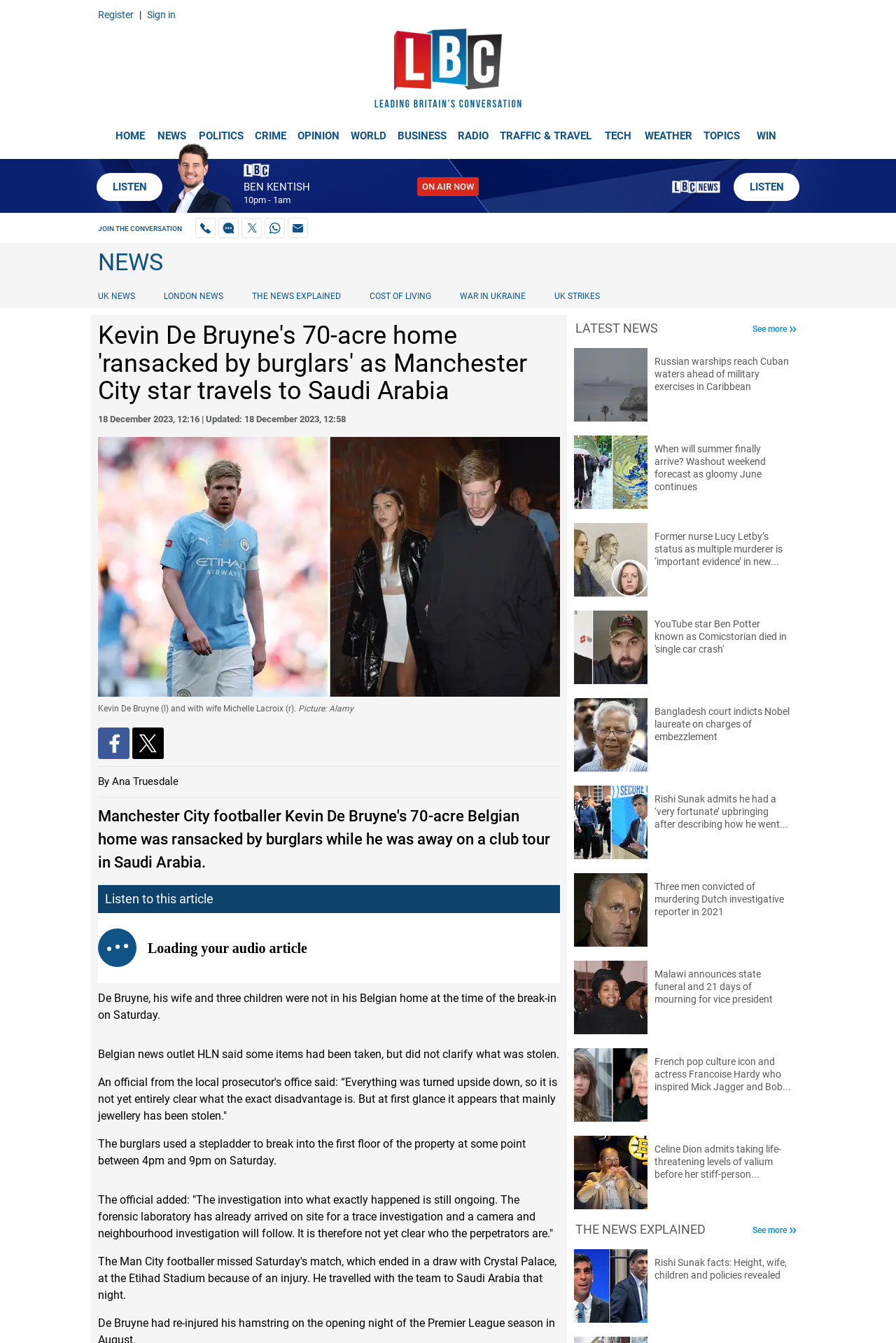Pinpoint the bounding box coordinates of the area that must be clicked to complete this instruction: "Share the article on Facebook".

None